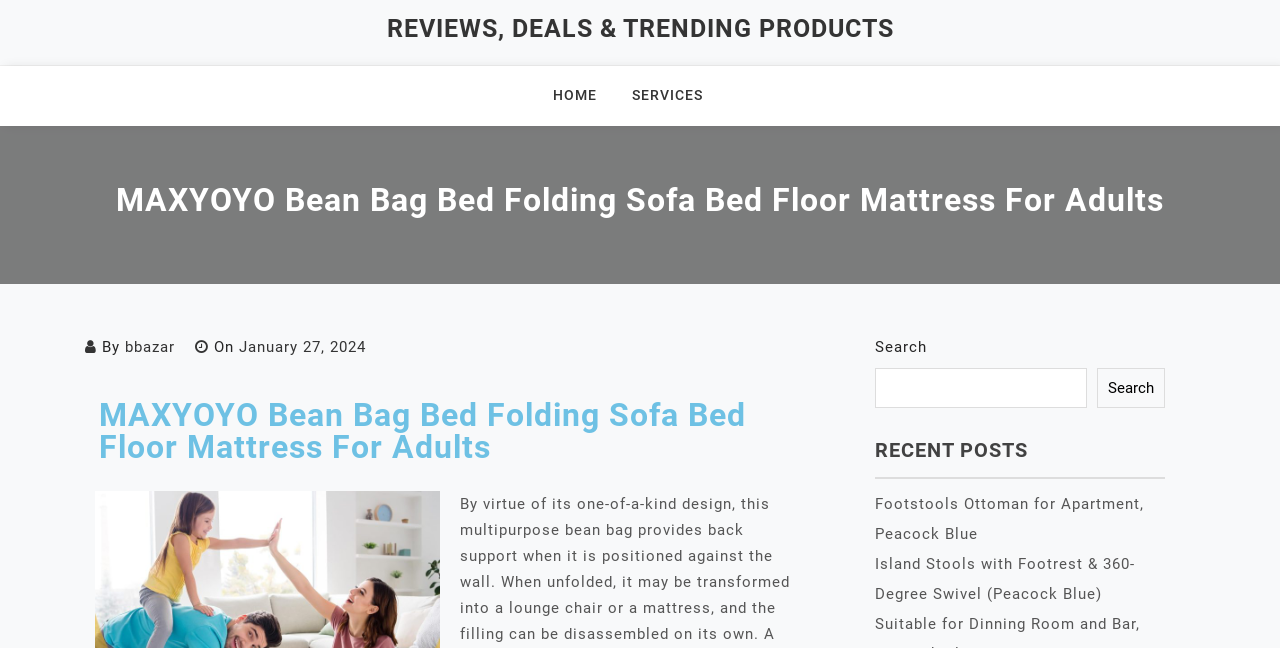What is the purpose of the search box?
Identify the answer in the screenshot and reply with a single word or phrase.

To search